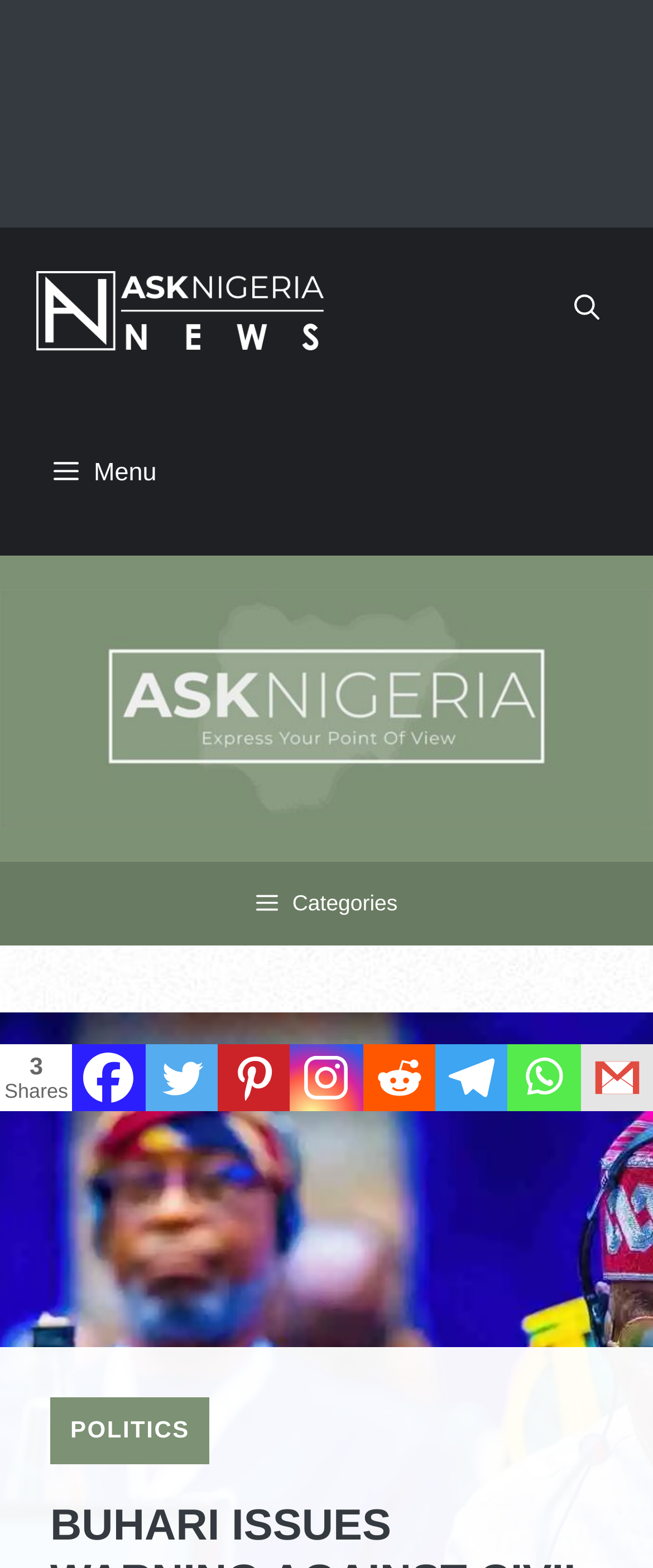Please determine the bounding box coordinates of the element to click in order to execute the following instruction: "Click on the menu button". The coordinates should be four float numbers between 0 and 1, specified as [left, top, right, bottom].

[0.0, 0.25, 0.291, 0.354]